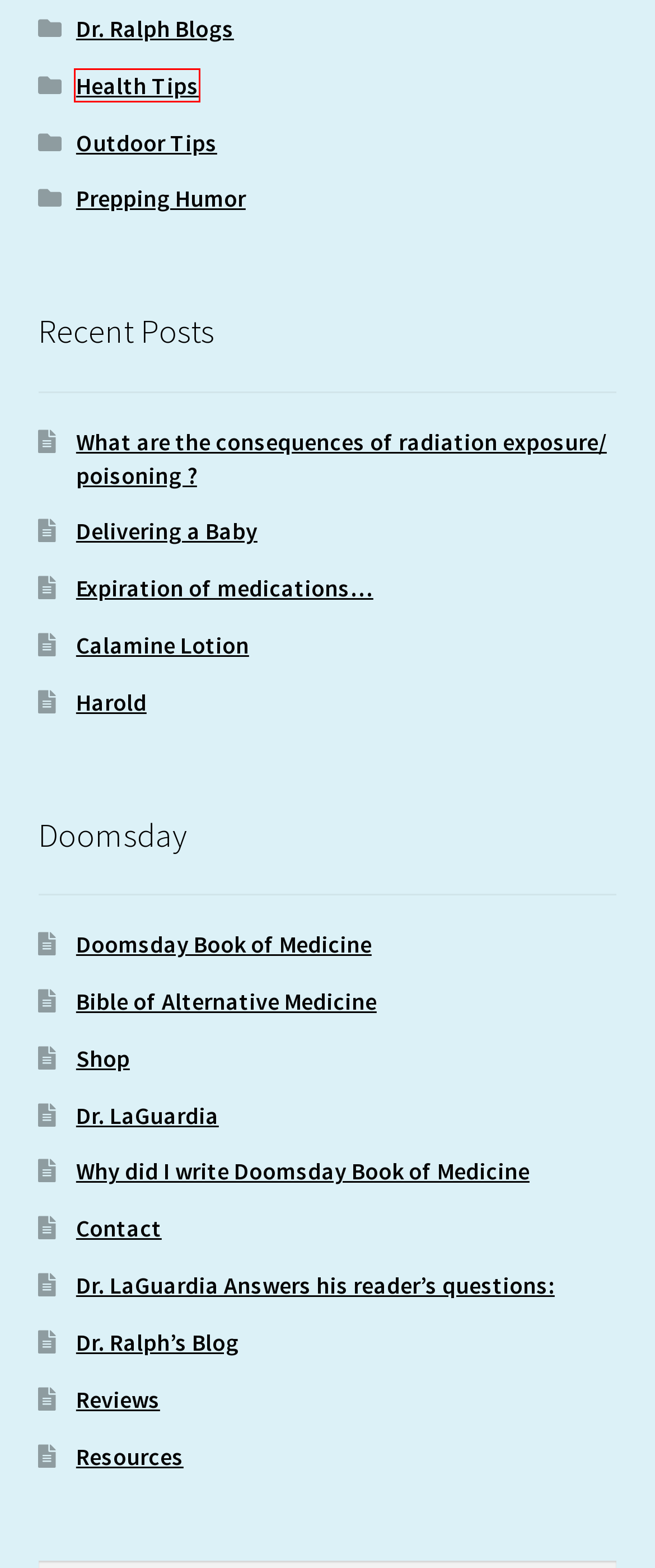You have a screenshot of a webpage with a red bounding box highlighting a UI element. Your task is to select the best webpage description that corresponds to the new webpage after clicking the element. Here are the descriptions:
A. Health Tips – Doomsday Book of Medicine
B. Calamine Lotion – Doomsday Book of Medicine
C. Dr. LaGuardia – Doomsday Book of Medicine
D. What are the consequences of radiation exposure/ poisoning ? – Doomsday Book of Medicine
E. Harold – Doomsday Book of Medicine
F. Dr. Ralph’s Blog – Doomsday Book of Medicine
G. Prepping Humor – Doomsday Book of Medicine
H. Dr. Ralph Blogs – Doomsday Book of Medicine

A